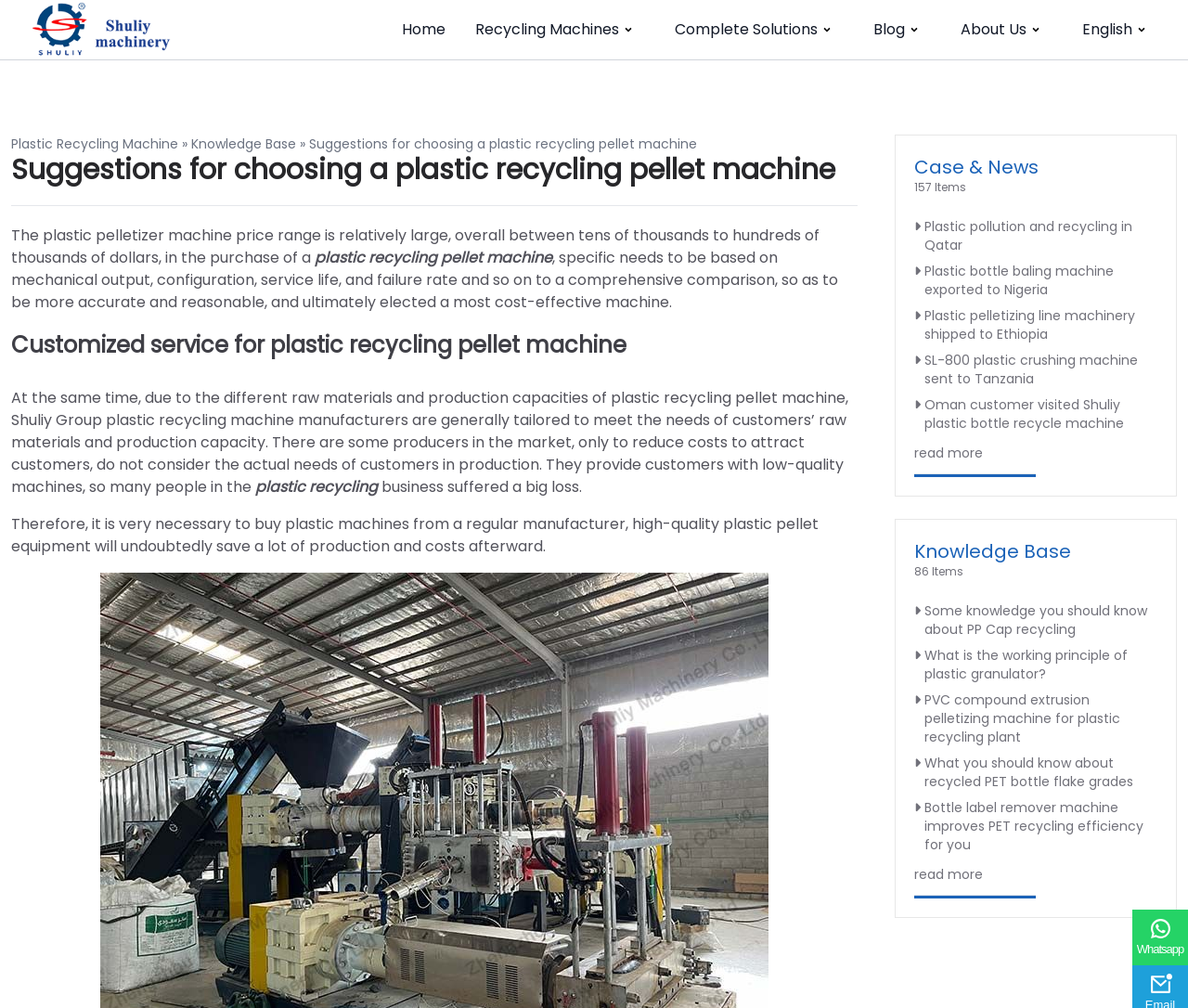Locate the heading on the webpage and return its text.

Suggestions for choosing a plastic recycling pellet machine